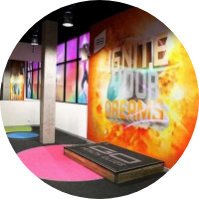Paint a vivid picture of the image with your description.

The image features a vibrant and dynamic interior scene, showcasing a motivational mural that reads "IGNITE YOUR DREAMS." The wall behind the mural is decorated with a colorful design, blending hues of orange, yellow, and pink, which creates an energetic atmosphere. In the foreground, there is a wooden platform on a stylishly designed floor with circular colorful accents in pink, blue, and gray. The overall design emphasizes creativity and inspiration, making it an ideal space for brainstorming or engaging in creative activities. The large windows allow natural light to flood the area, enhancing the lively ambiance. This setting likely represents a modern workspace or studio that encourages innovation and collaboration.